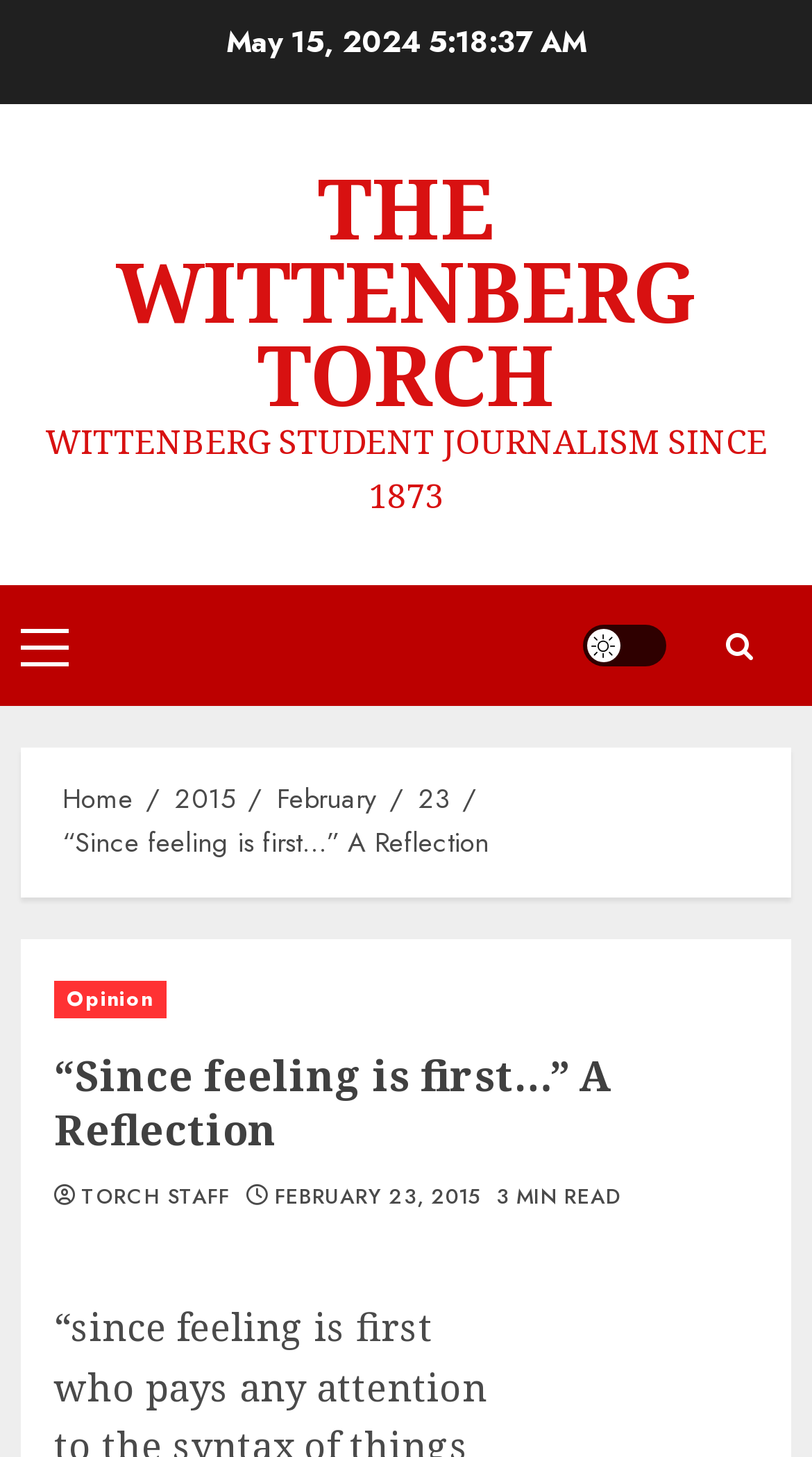Given the description: "Primary Menu", determine the bounding box coordinates of the UI element. The coordinates should be formatted as four float numbers between 0 and 1, [left, top, right, bottom].

[0.026, 0.43, 0.085, 0.456]